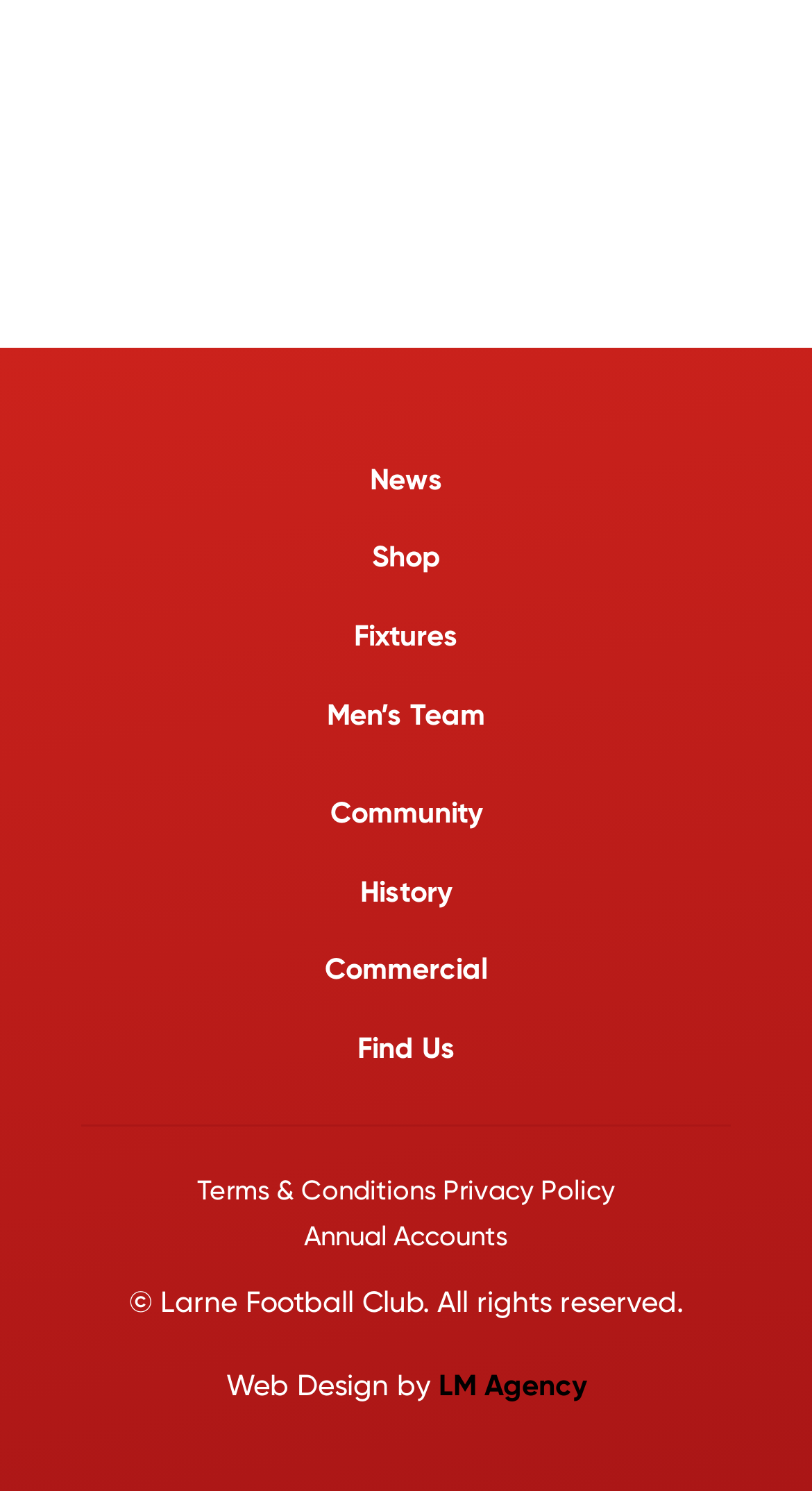Please determine the bounding box coordinates of the element to click on in order to accomplish the following task: "Add to cart". Ensure the coordinates are four float numbers ranging from 0 to 1, i.e., [left, top, right, bottom].

None